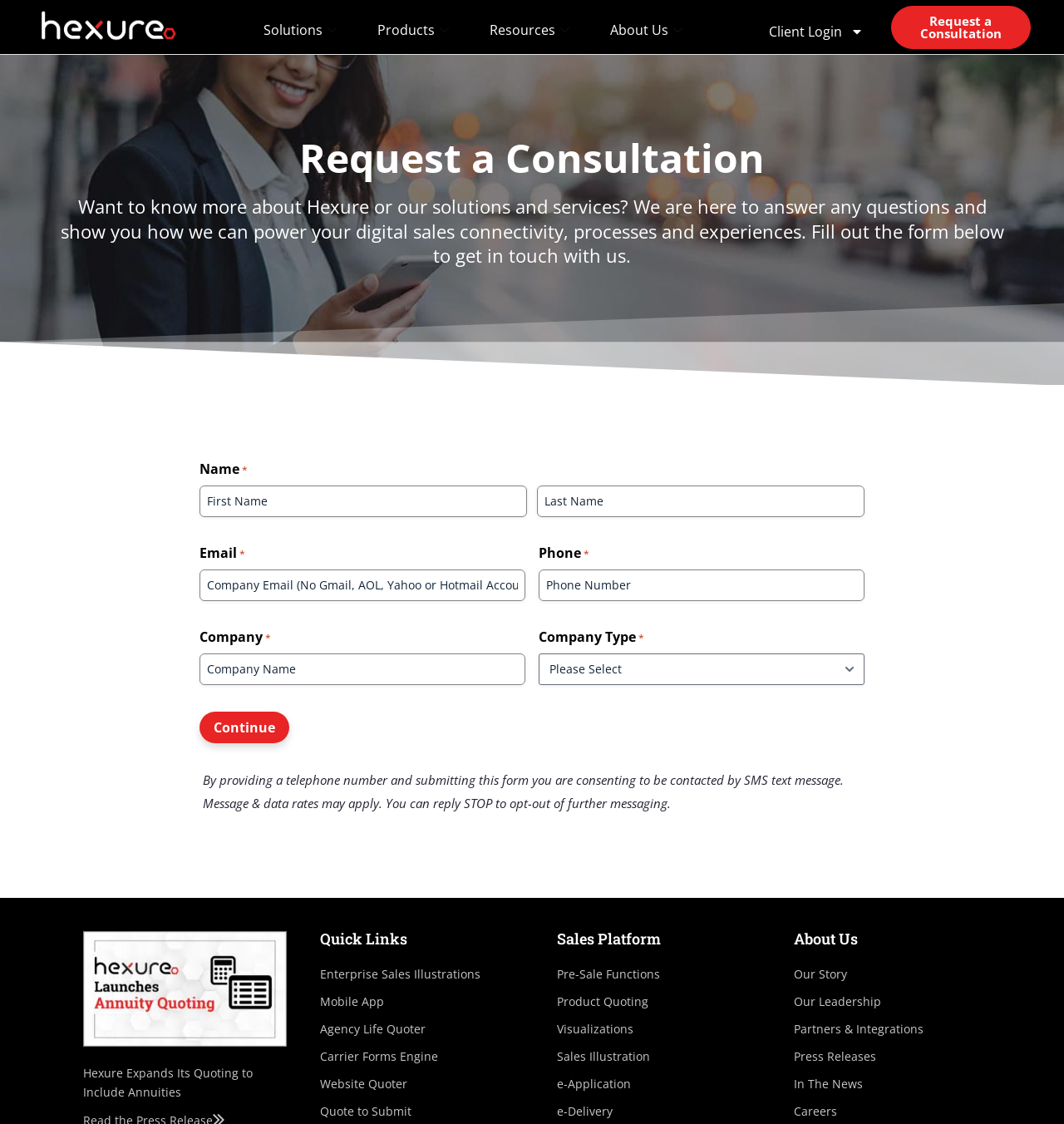Could you locate the bounding box coordinates for the section that should be clicked to accomplish this task: "Fill in the 'First' name textbox".

[0.188, 0.432, 0.495, 0.46]